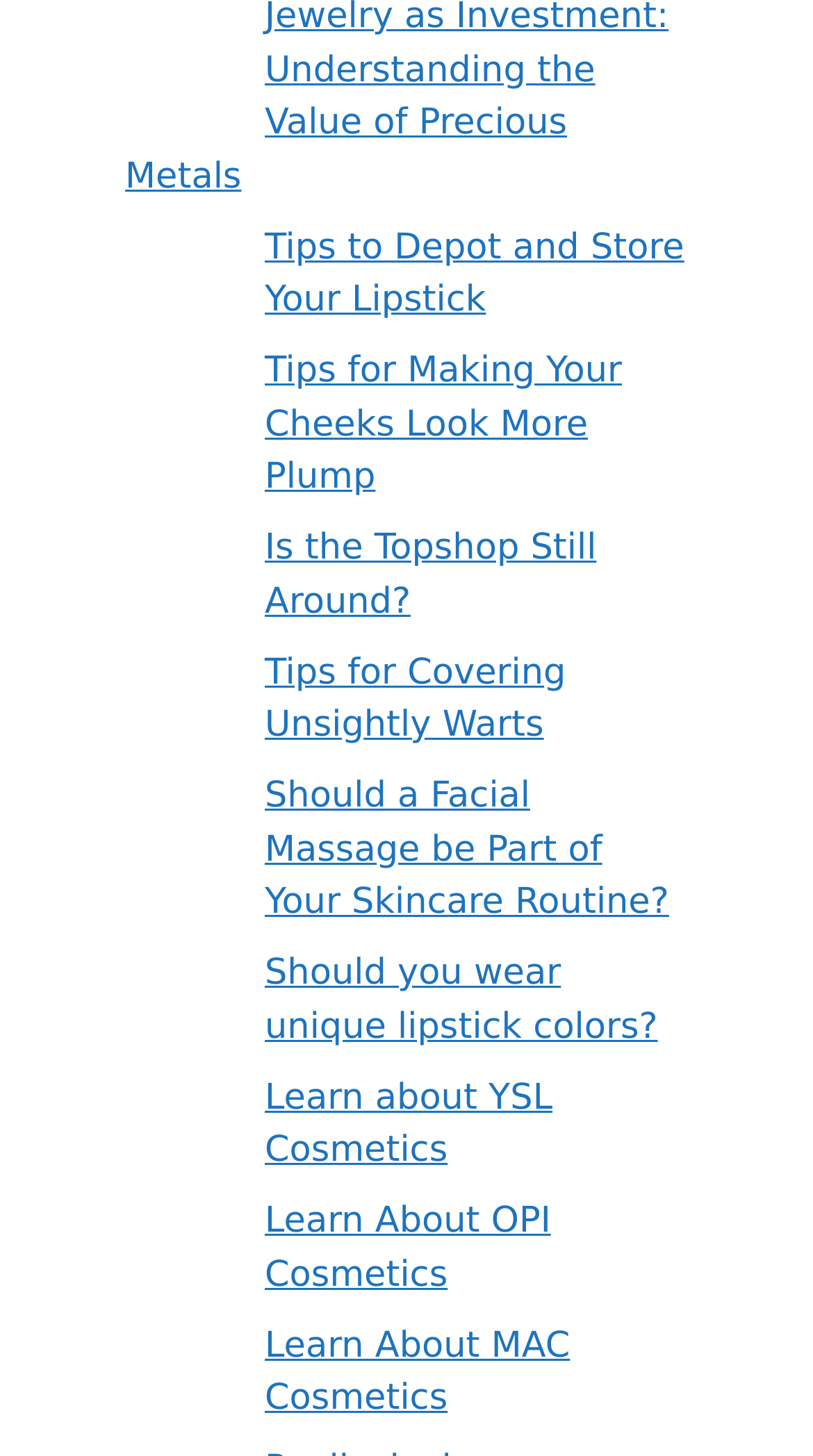Please identify the bounding box coordinates of the area that needs to be clicked to fulfill the following instruction: "Learn about YSL Cosmetics."

[0.154, 0.736, 0.282, 0.82]